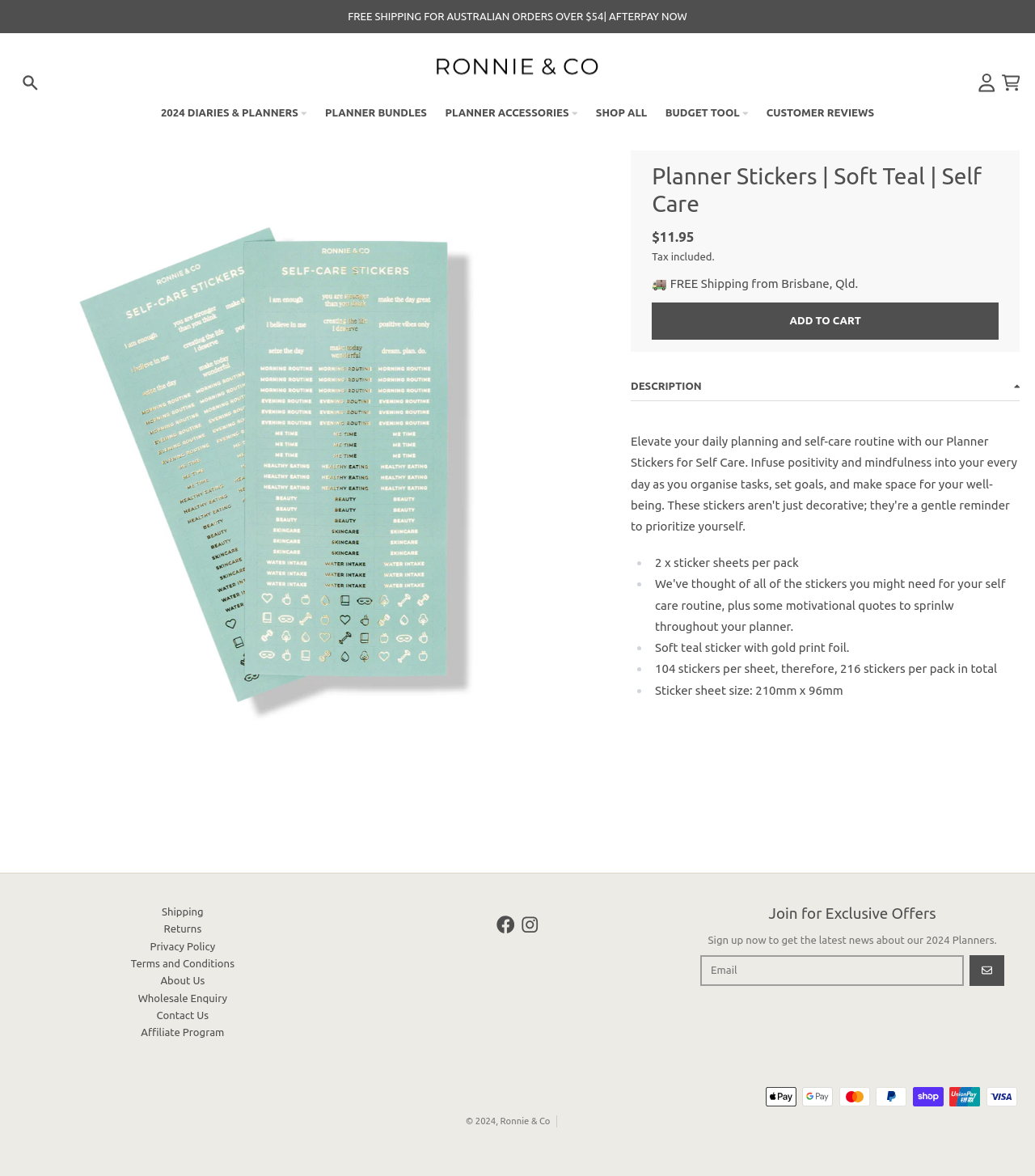Can you find the bounding box coordinates of the area I should click to execute the following instruction: "Visit the time.com website"?

None